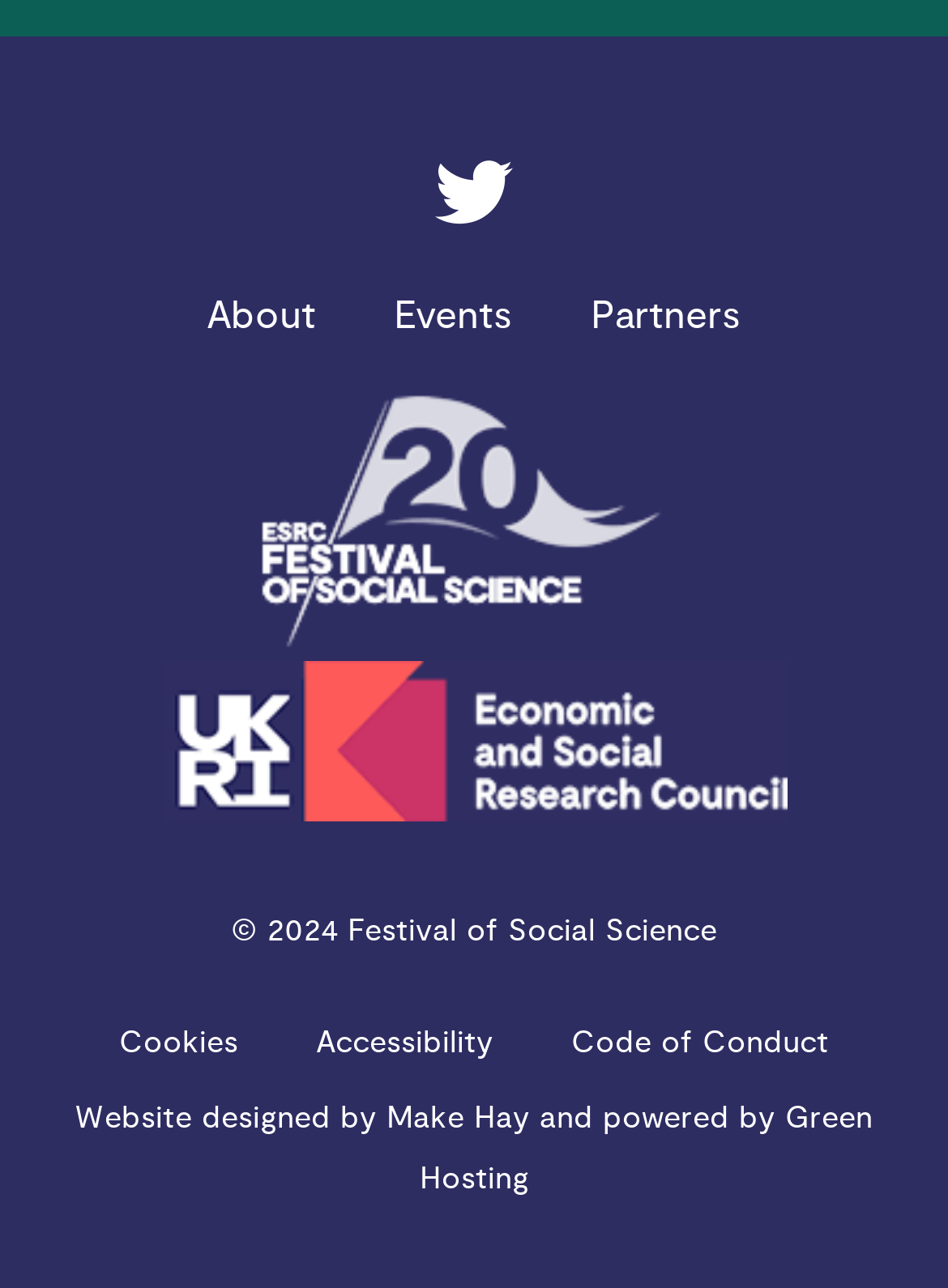How many social media links are available?
Please give a detailed and elaborate answer to the question based on the image.

I counted the social media links on the webpage and found only one, which is the 'ESRC on Twitter' link.